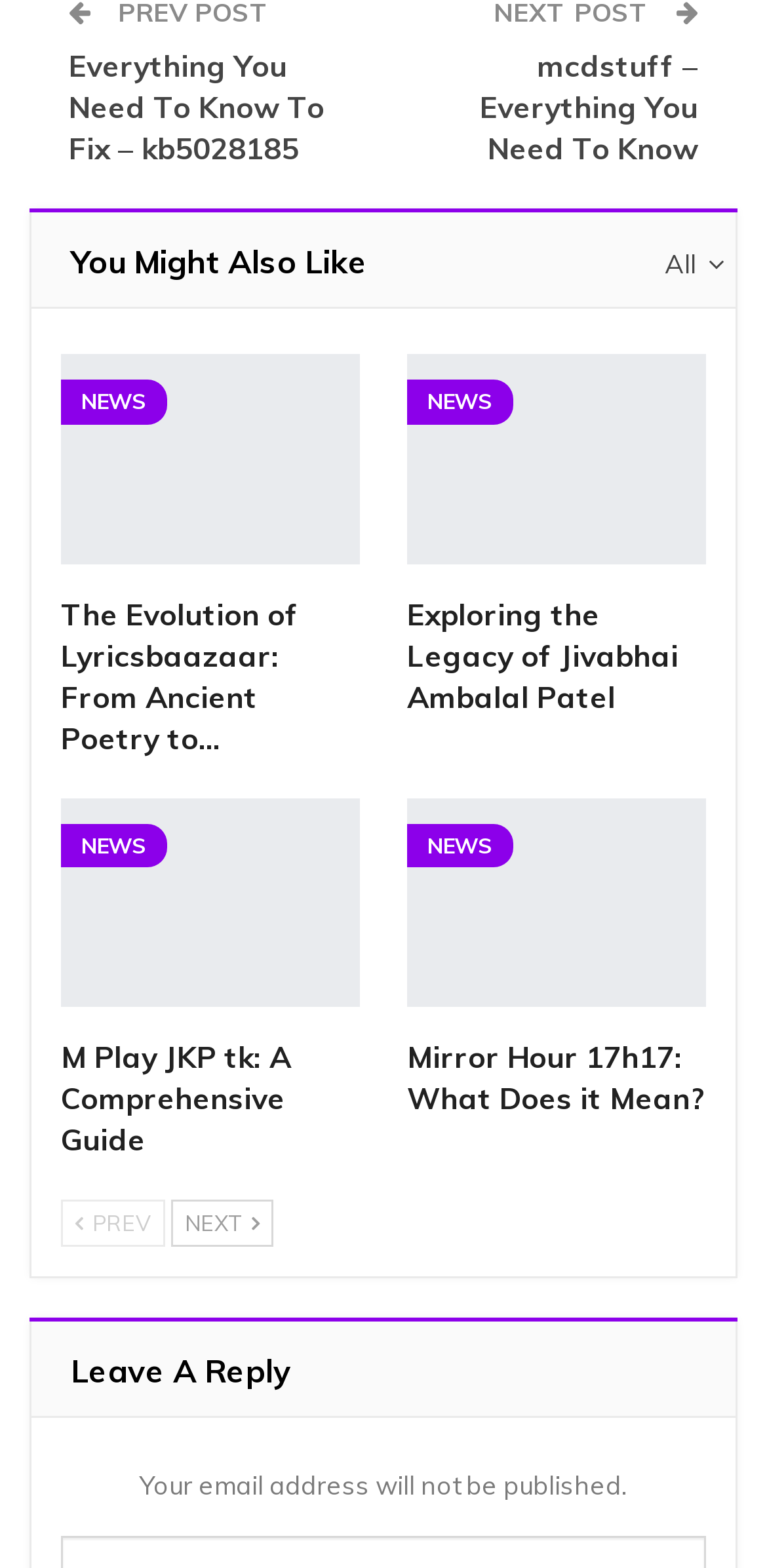What is the text above the comment section?
Based on the visual information, provide a detailed and comprehensive answer.

The text above the comment section is 'Leave A Reply' which is located at the bottom of the webpage with a bounding box coordinate of [0.092, 0.862, 0.379, 0.887].